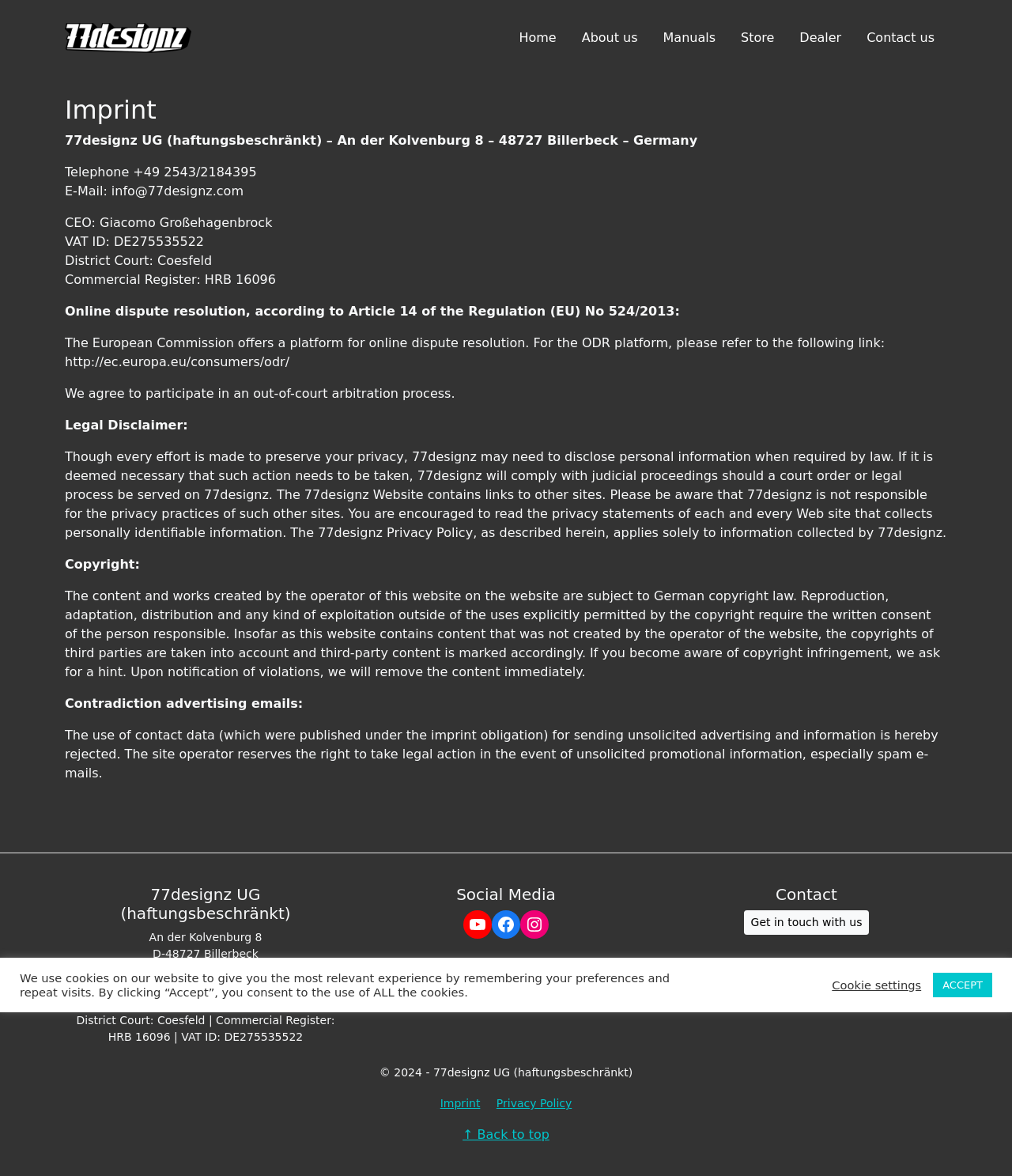Determine the bounding box coordinates for the area that should be clicked to carry out the following instruction: "Click the Get in touch with us link".

[0.735, 0.774, 0.859, 0.795]